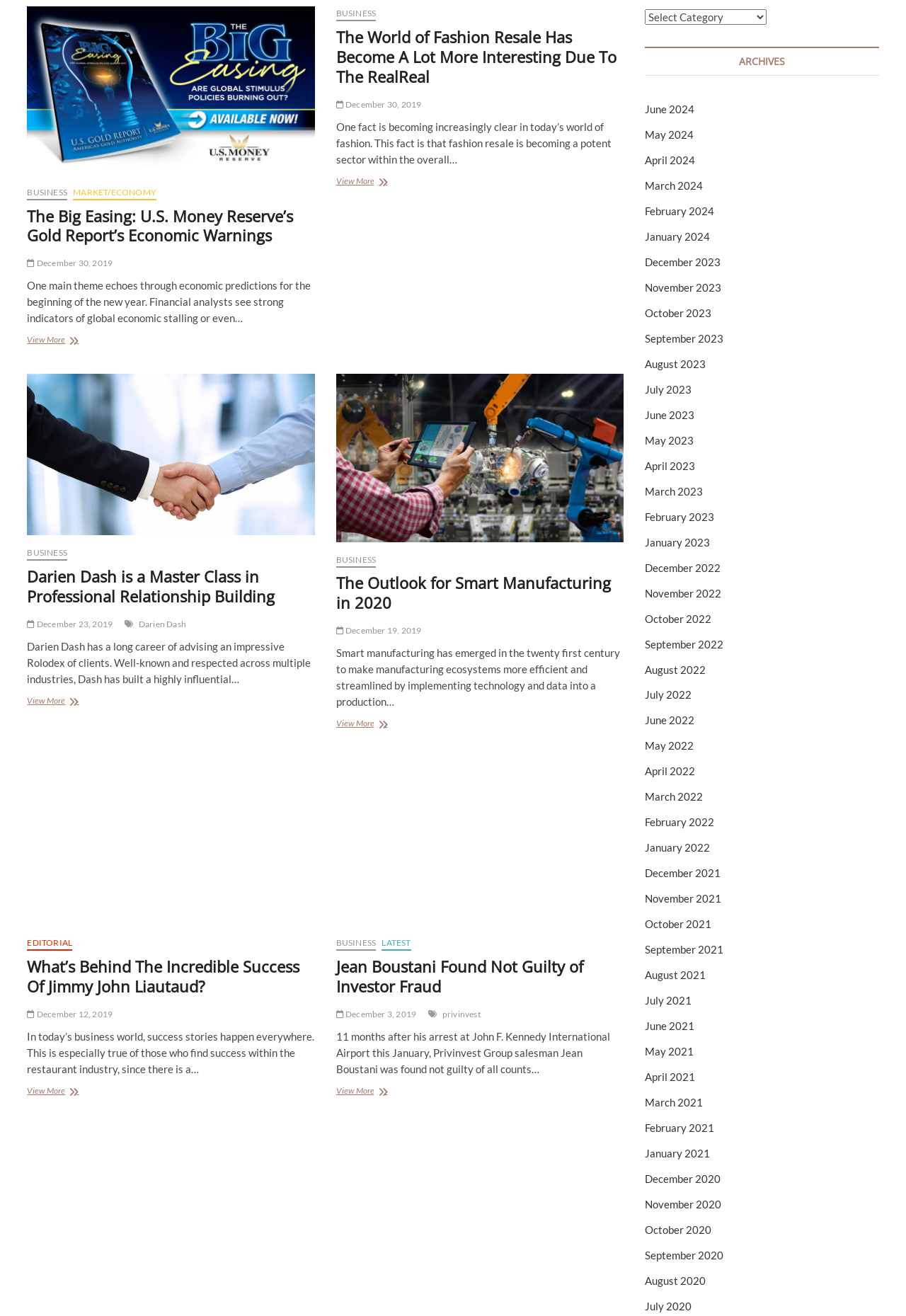Given the description of a UI element: "privinvest", identify the bounding box coordinates of the matching element in the webpage screenshot.

[0.488, 0.767, 0.534, 0.777]